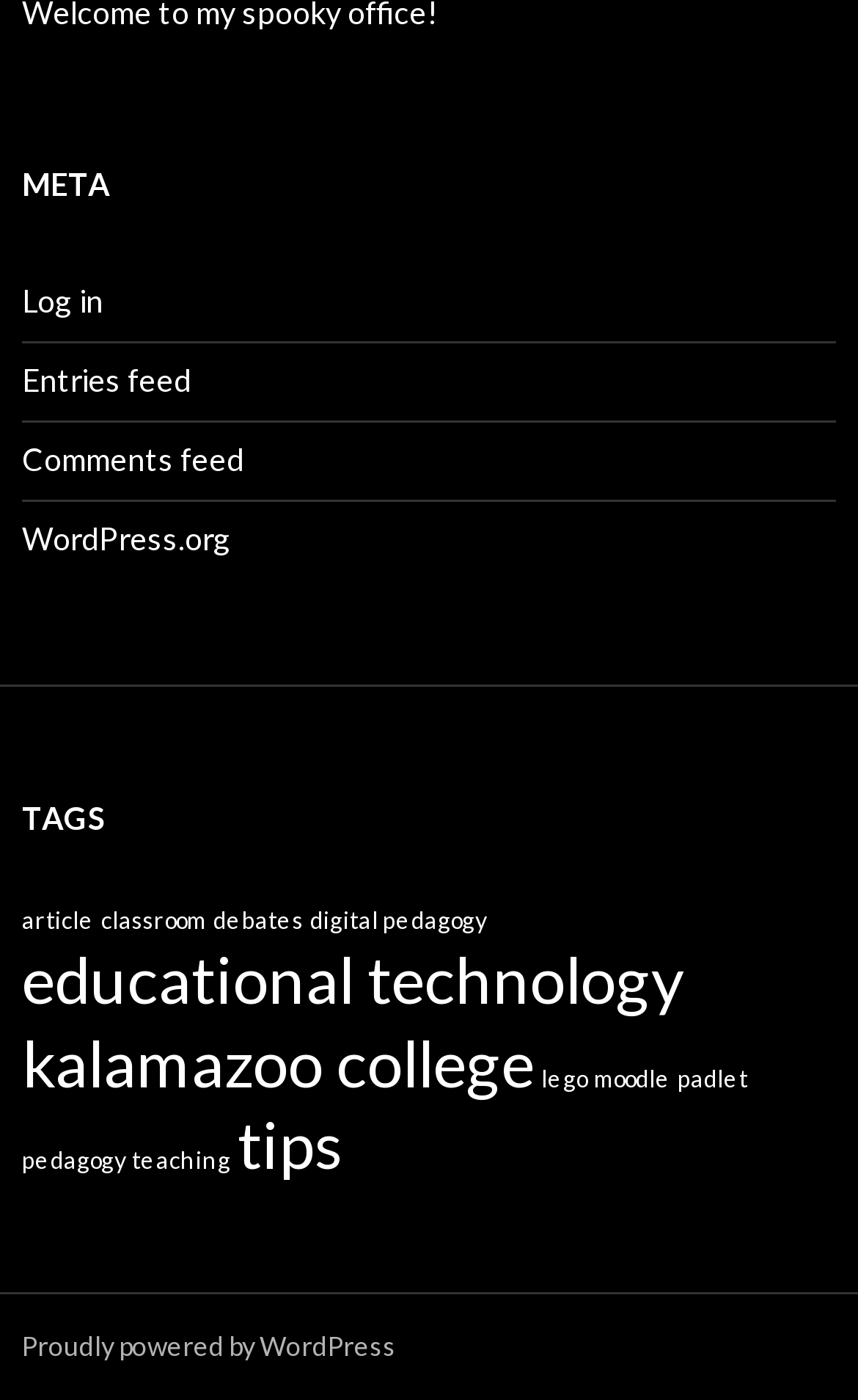Please identify the bounding box coordinates of the region to click in order to complete the task: "Read article". The coordinates must be four float numbers between 0 and 1, specified as [left, top, right, bottom].

[0.026, 0.646, 0.11, 0.666]